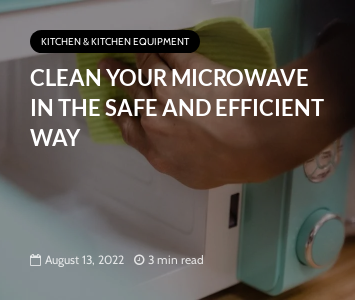Please provide a one-word or short phrase answer to the question:
How long does it take to read the guide?

3 minutes